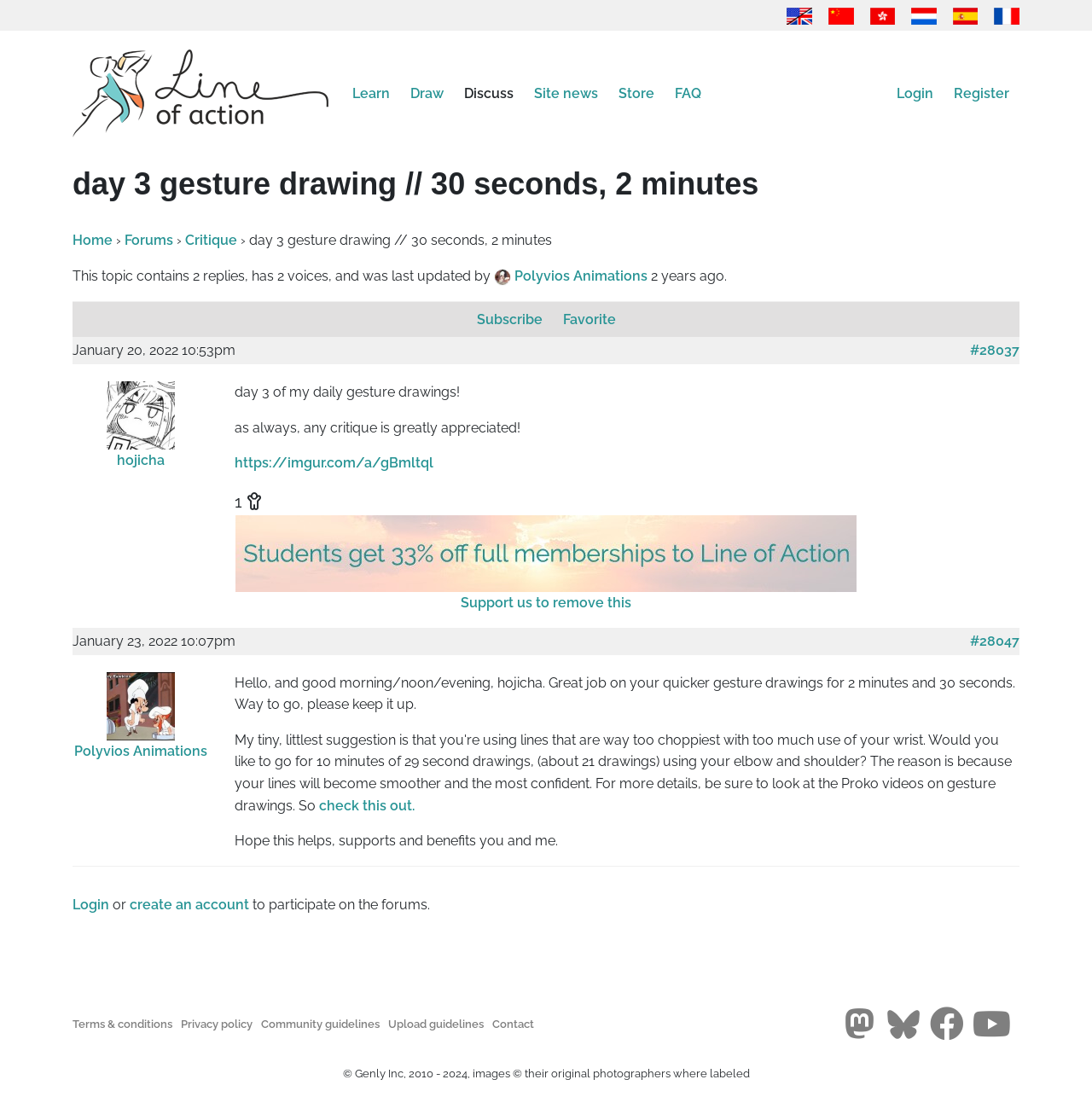Please provide the bounding box coordinates in the format (top-left x, top-left y, bottom-right x, bottom-right y). Remember, all values are floating point numbers between 0 and 1. What is the bounding box coordinate of the region described as: Draw

[0.366, 0.068, 0.416, 0.103]